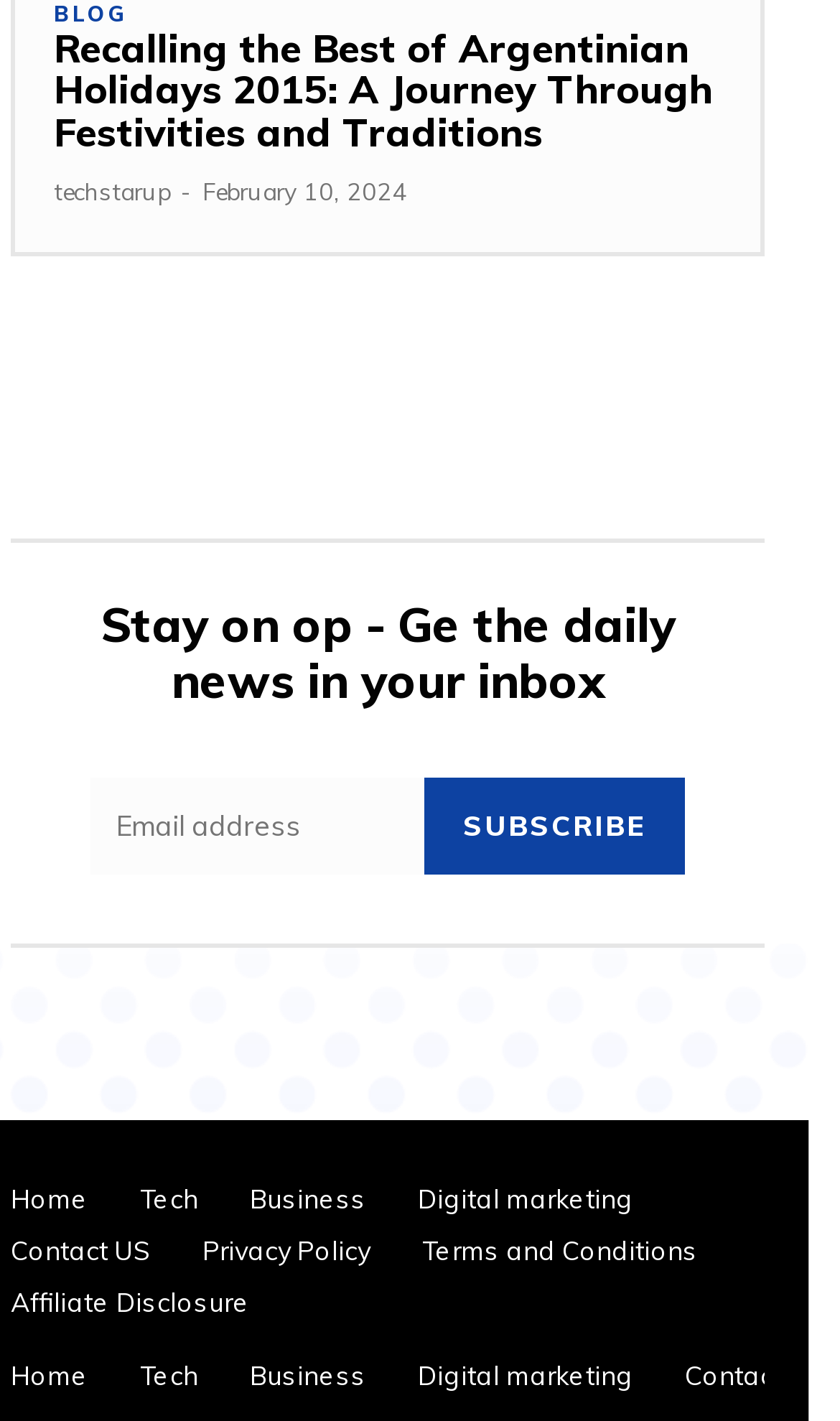Please specify the bounding box coordinates of the element that should be clicked to execute the given instruction: 'Contact us'. Ensure the coordinates are four float numbers between 0 and 1, expressed as [left, top, right, bottom].

[0.013, 0.862, 0.179, 0.899]